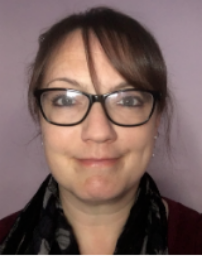How many Master's degrees does Dr. Hall hold?
From the details in the image, answer the question comprehensively.

The caption states that Dr. Hall holds two Master's degrees in Social Work and Social Research Methods and Evaluation, which indicates that she has two Master's degrees.